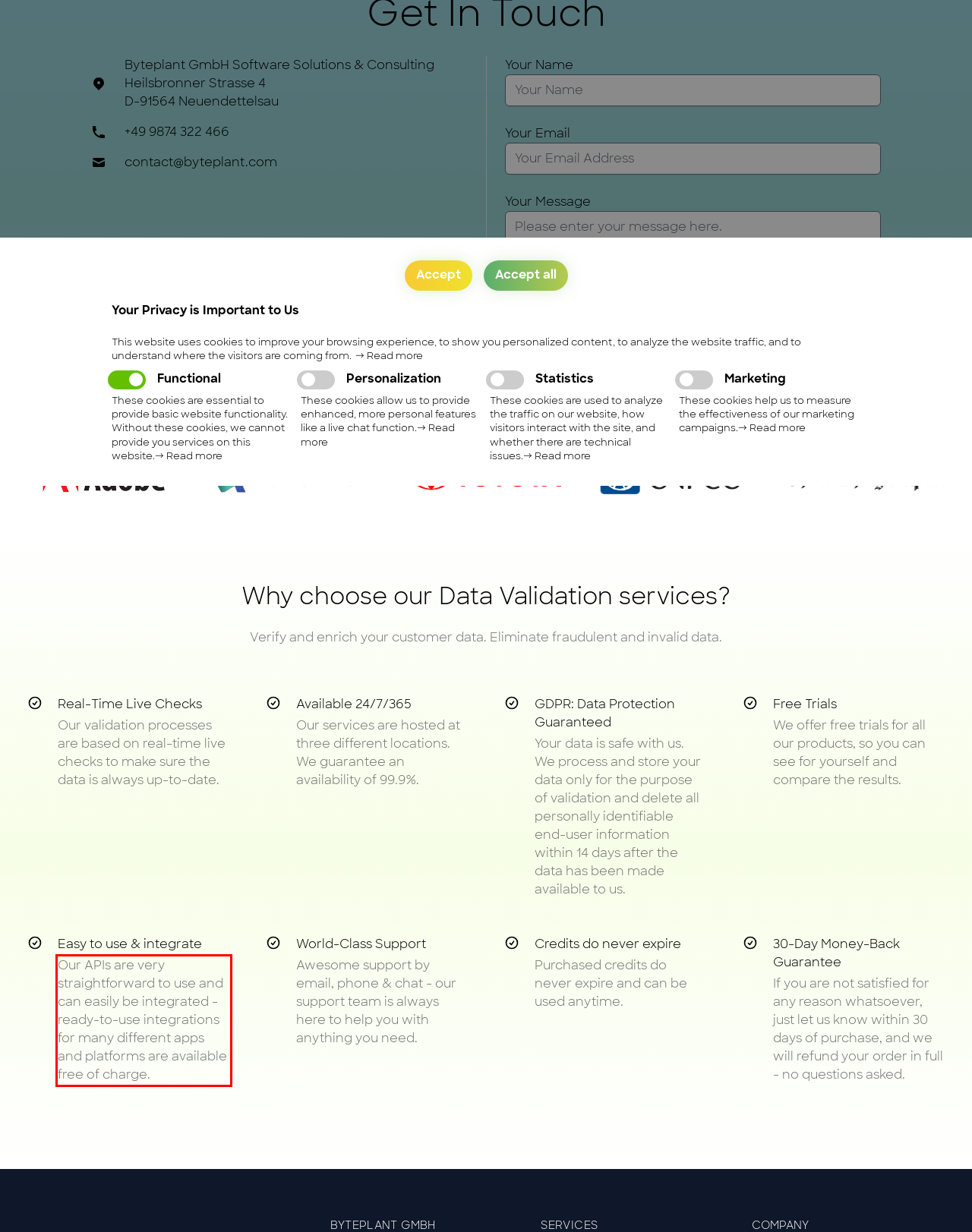Look at the webpage screenshot and recognize the text inside the red bounding box.

Our APIs are very straightforward to use and can easily be integrated - ready-to-use integrations for many different apps and platforms are available free of charge.